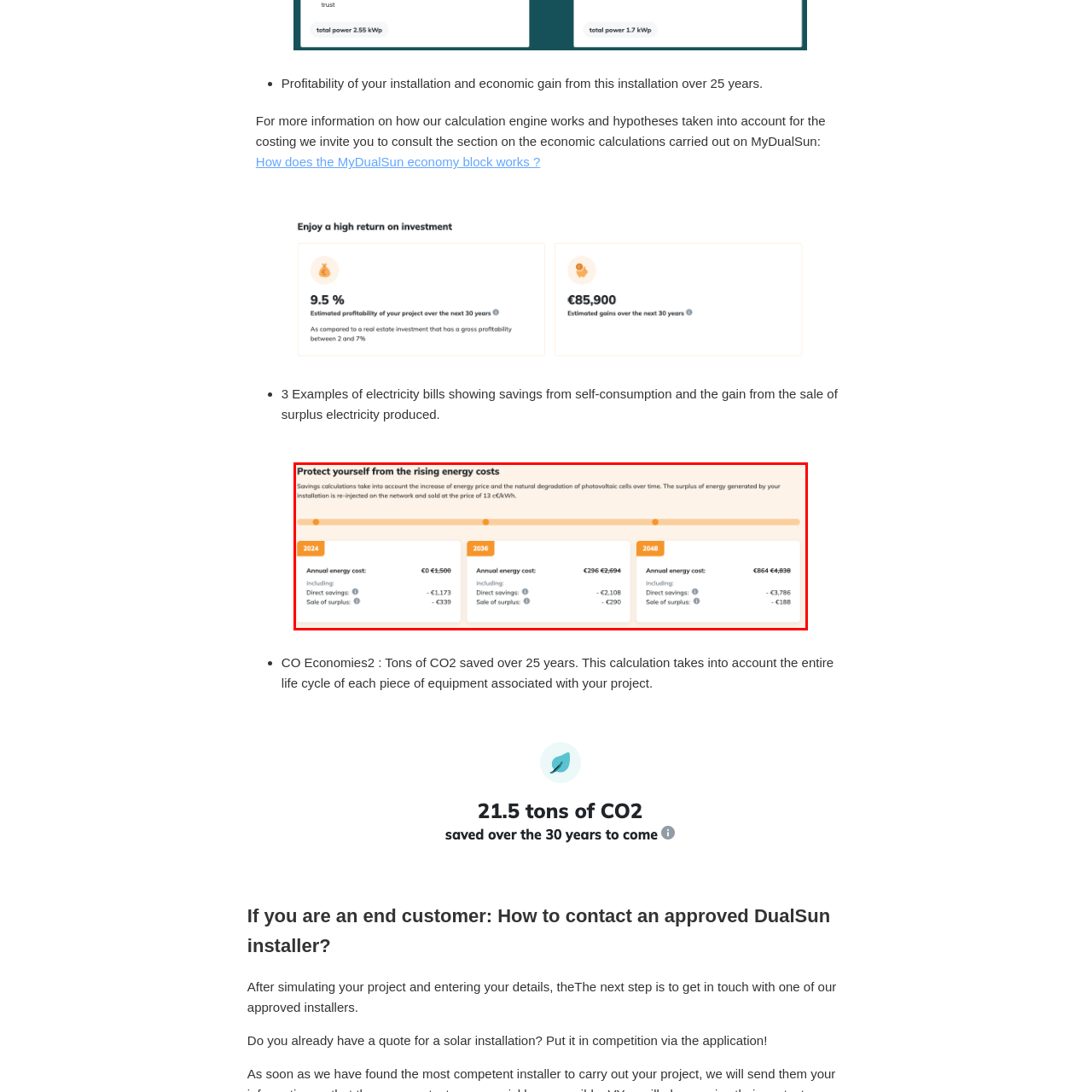Focus on the section marked by the red bounding box and reply with a single word or phrase: What is the surplus energy sales estimated in 2024?

€339